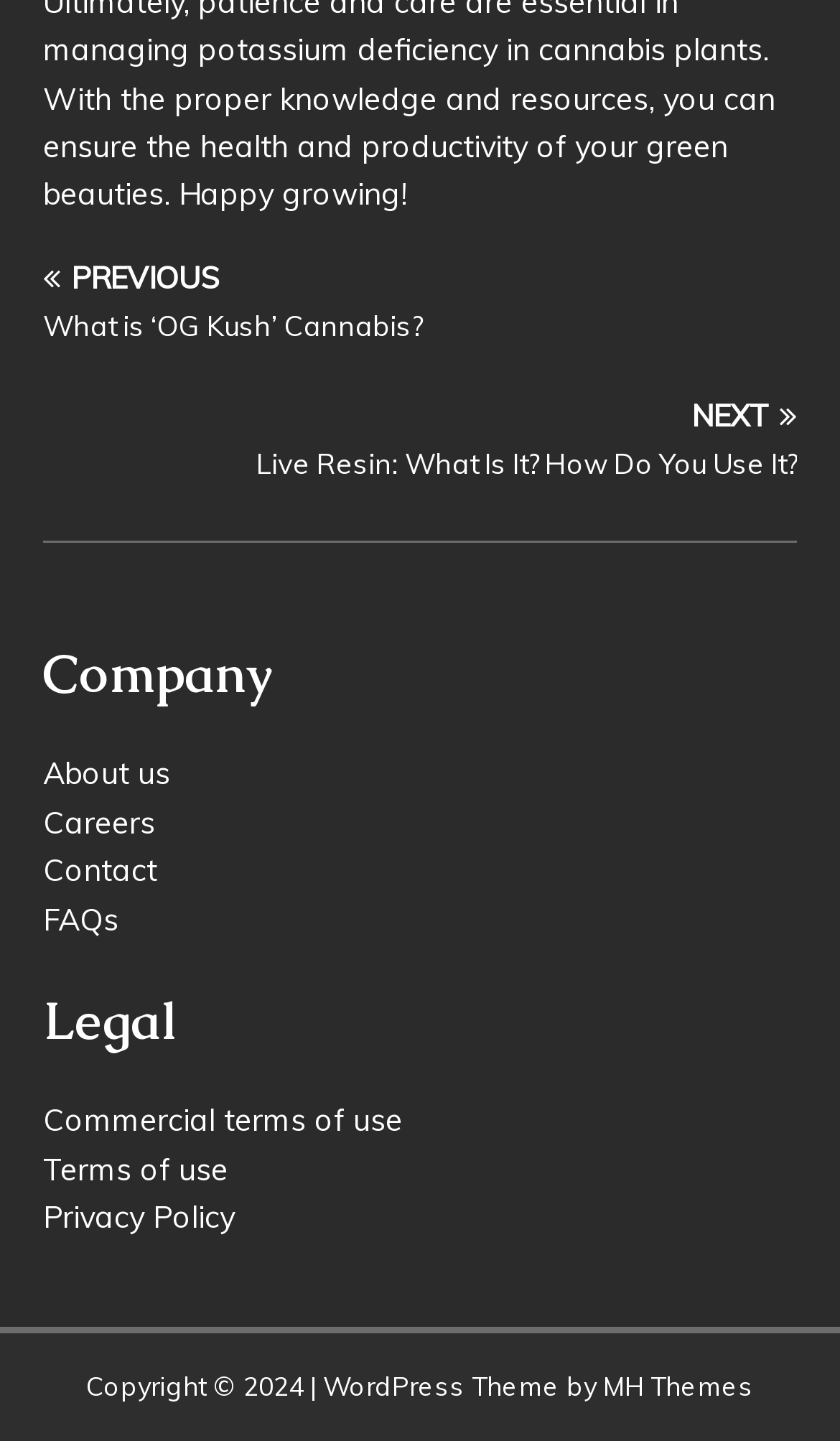Pinpoint the bounding box coordinates of the clickable element needed to complete the instruction: "view FAQs". The coordinates should be provided as four float numbers between 0 and 1: [left, top, right, bottom].

[0.051, 0.624, 0.141, 0.651]